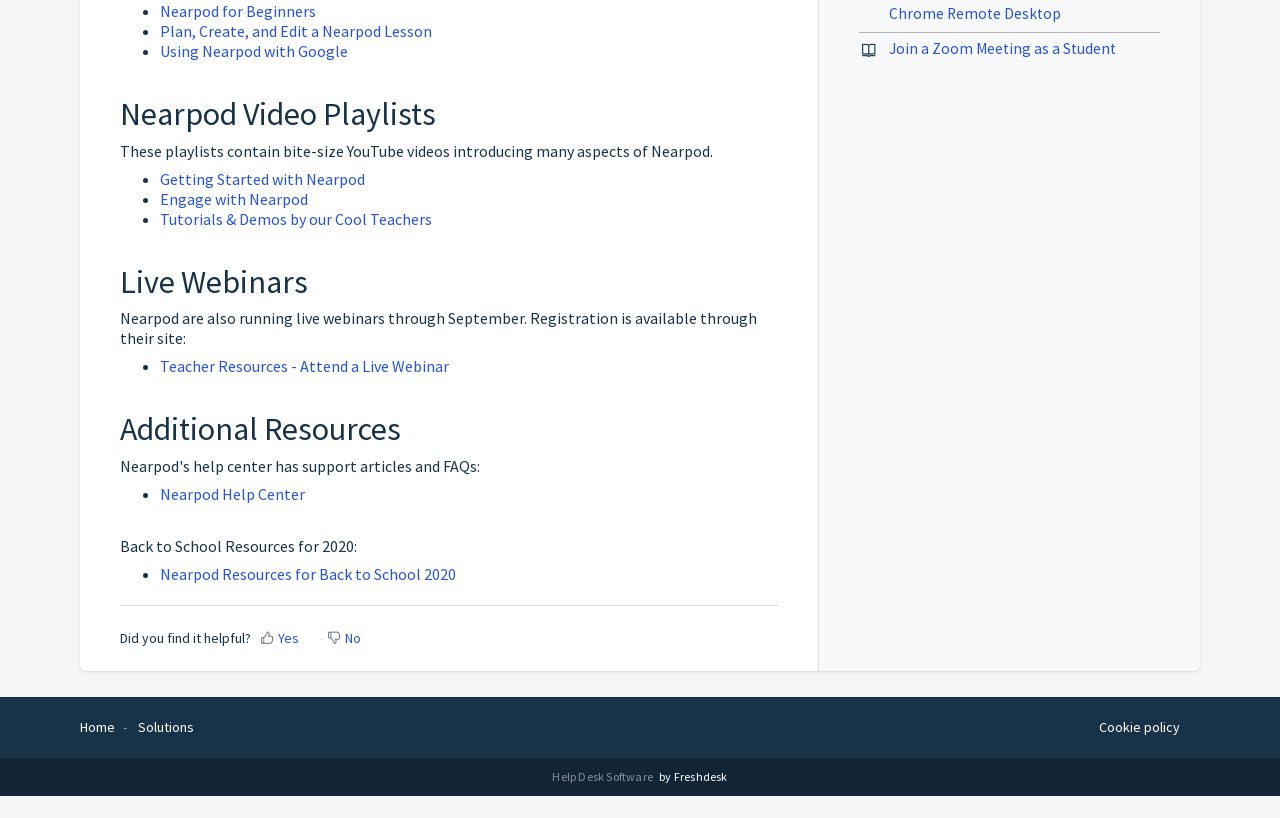Determine the bounding box coordinates for the HTML element mentioned in the following description: "Solutions". The coordinates should be a list of four floats ranging from 0 to 1, represented as [left, top, right, bottom].

[0.108, 0.877, 0.152, 0.899]